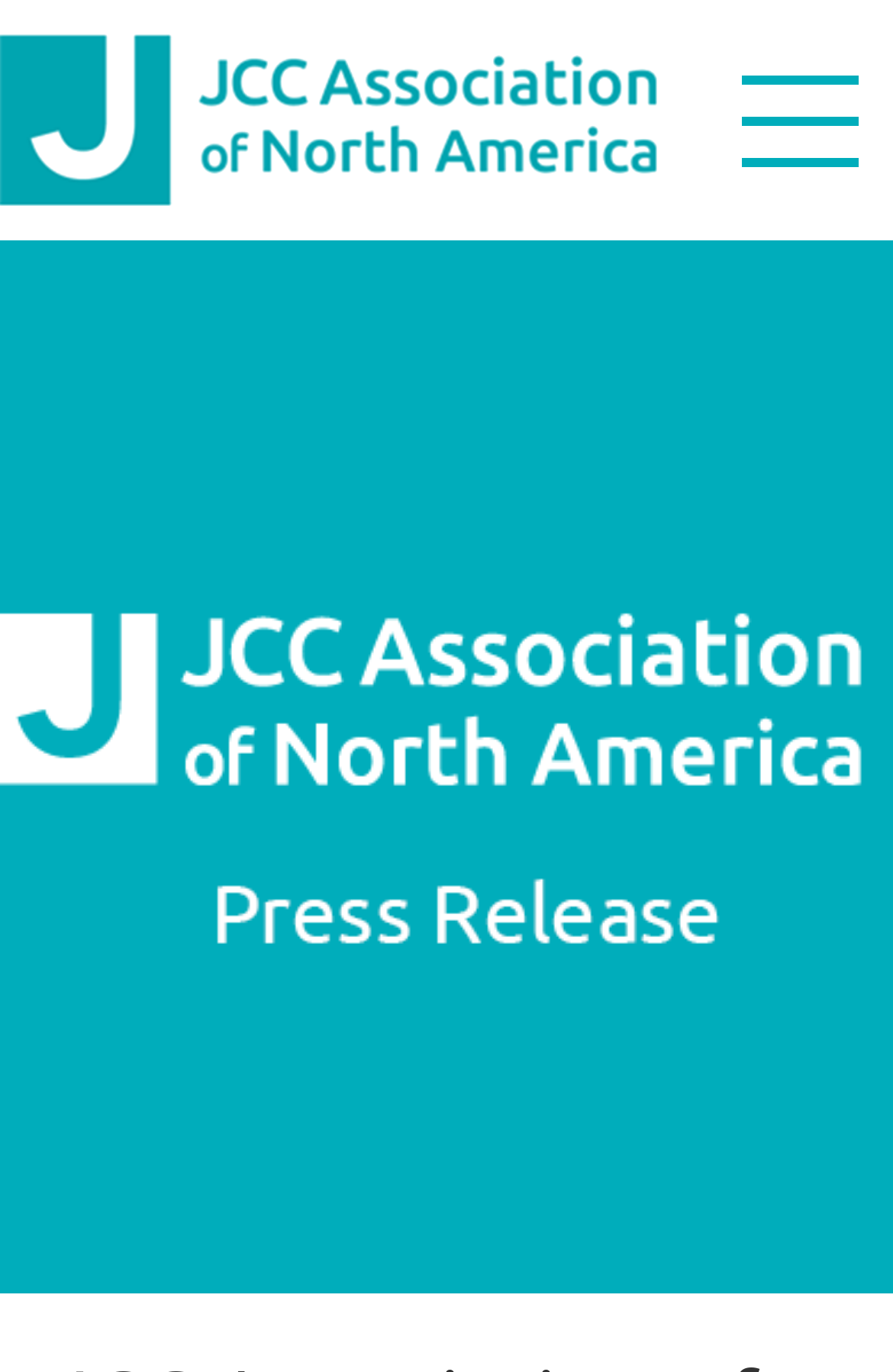Identify the bounding box for the UI element described as: "Who We Are". The coordinates should be four float numbers between 0 and 1, i.e., [left, top, right, bottom].

[0.077, 0.256, 0.795, 0.34]